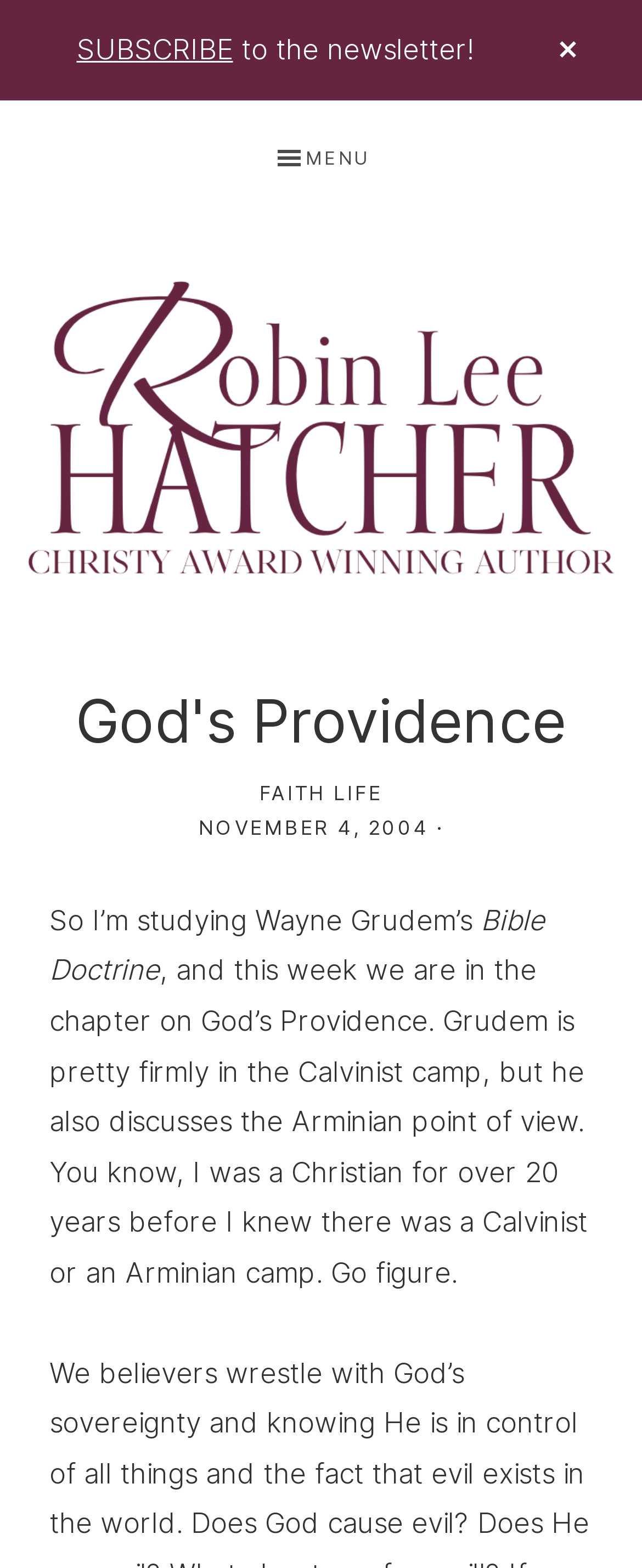What is the date of the article?
Using the picture, provide a one-word or short phrase answer.

NOVEMBER 4, 2004